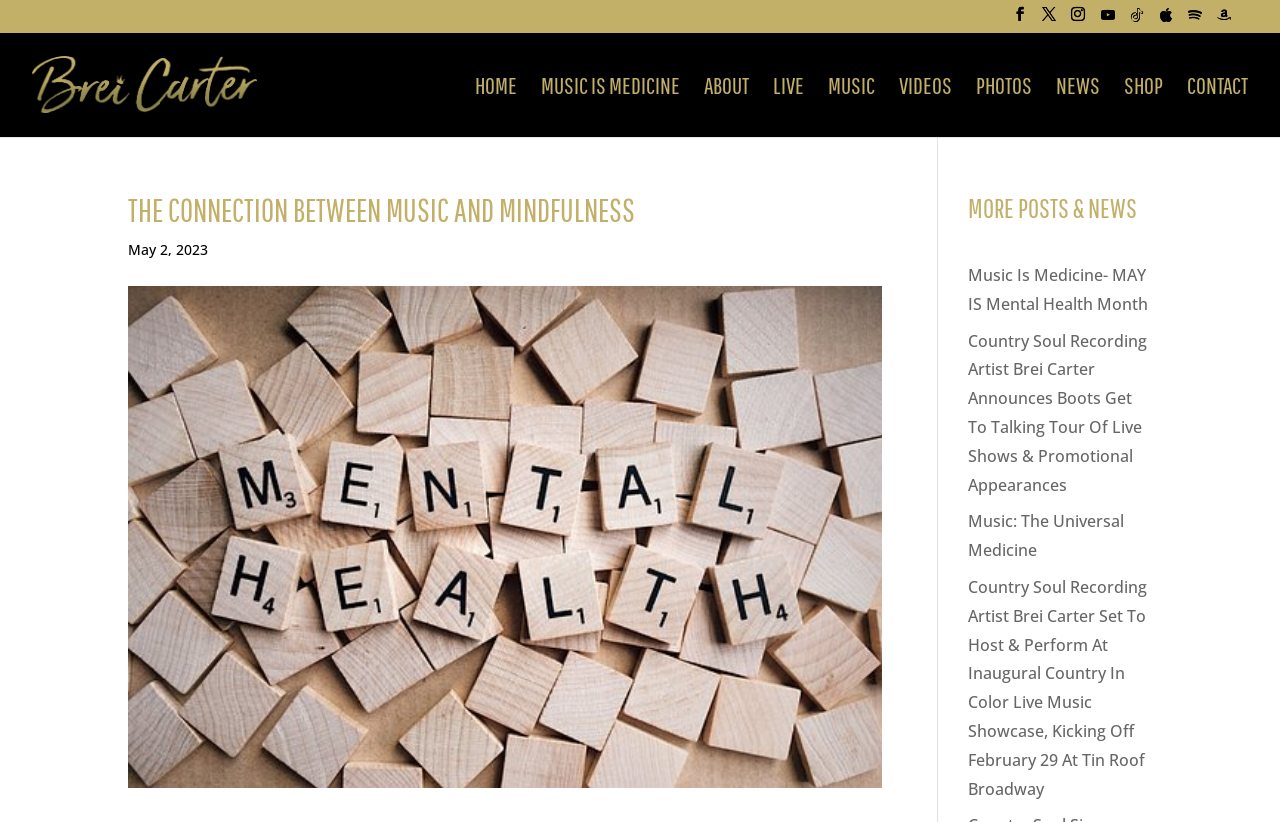Please identify the bounding box coordinates of the element I should click to complete this instruction: 'View the PHOTOS page'. The coordinates should be given as four float numbers between 0 and 1, like this: [left, top, right, bottom].

[0.762, 0.094, 0.806, 0.166]